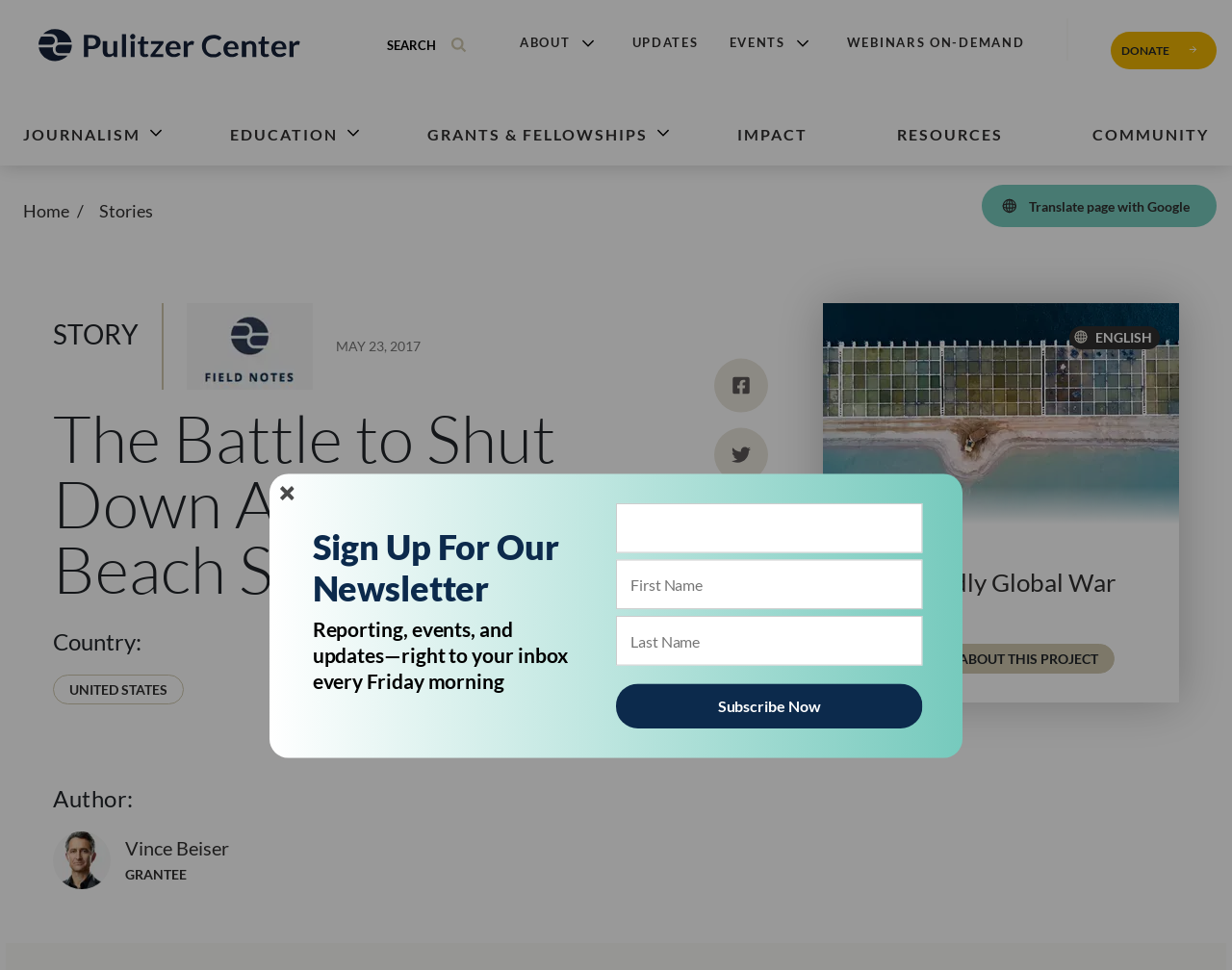Can you specify the bounding box coordinates of the area that needs to be clicked to fulfill the following instruction: "Enter your first name in the input field"?

[0.5, 0.577, 0.749, 0.628]